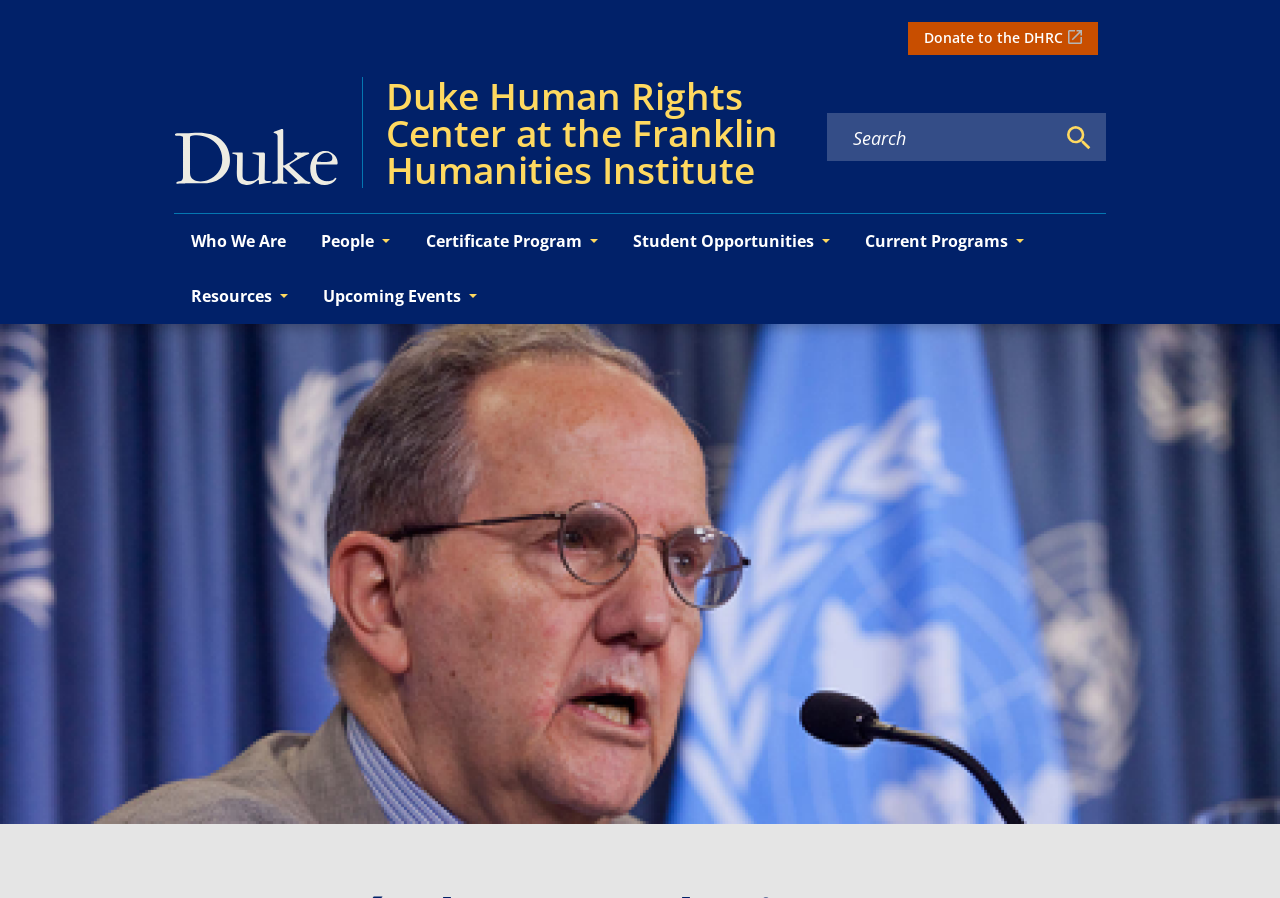Offer a meticulous caption that includes all visible features of the webpage.

The webpage is about the 2017 Méndez Award Winner, specifically Matt Eisenbrandt, at the Duke Human Rights Center at the Franklin Humanities Institute. 

At the top right corner, there is an action menu with a link to "Donate to the DHRC". Below it, there is a link to the Duke University Duke Human Rights Center at the Franklin Humanities Institute, accompanied by a small Duke University logo. 

To the right of the logo, there is a search box with a "Search" button next to it. 

Below these elements, there is a primary navigation menu with several buttons, including "Who We Are", "People", "Certificate Program", "Student Opportunities", "Current Programs", "Resources", and "Upcoming Events". 

The main content of the webpage is dominated by a large image, which is likely the Mendez award picture, taking up most of the page's vertical space.